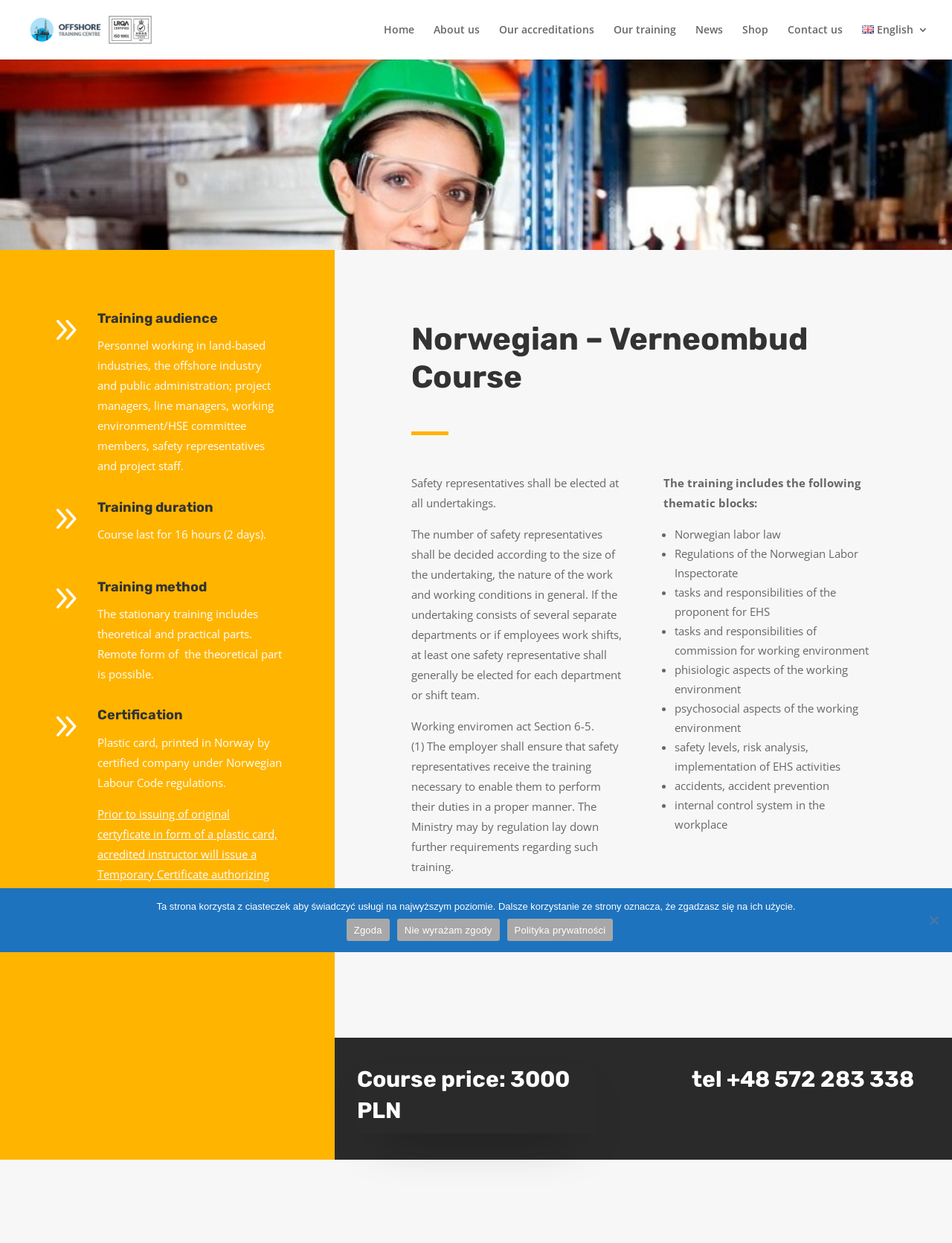Offer a thorough description of the webpage.

The webpage is about the Norwegian – Verneombud Training course. At the top, there is a navigation menu with links to "Offshoretraining", "Home", "About us", "Our accreditations", "Our training", "News", "Shop", "Contact us", and "English English 3". The "English English 3" link has an associated image.

Below the navigation menu, there are four sections of content, each with a heading and descriptive text. The first section is about the training audience, which includes personnel working in land-based industries, the offshore industry, and public administration. The second section is about the training duration, which lasts for 16 hours over 2 days. The third section is about the training method, which includes theoretical and practical parts, with the option of remote theoretical training. The fourth section is about certification, which is provided in the form of a plastic card printed in Norway by a certified company under Norwegian Labour Code regulations.

To the right of these sections, there is a heading "Norwegian – Verneombud Course" followed by several paragraphs of text about the course. The text explains that safety representatives shall be elected at all undertakings and that the employer shall ensure they receive necessary training. The course is a combination of 2 days of meetings and internet courses, including HES Basic module and safety at the workplace.

Below this text, there is a list of thematic blocks covered in the training, including Norwegian labor law, regulations of the Norwegian Labor Inspectorate, tasks and responsibilities of the proponent for EHS, and others.

At the bottom of the page, there is a heading "Course price: 3000 PLN" and a phone number "tel +48 572 283 0338". There is also a cookie notice dialog at the bottom of the page, which informs users that the website uses cookies to provide services at the highest level and asks for their consent.